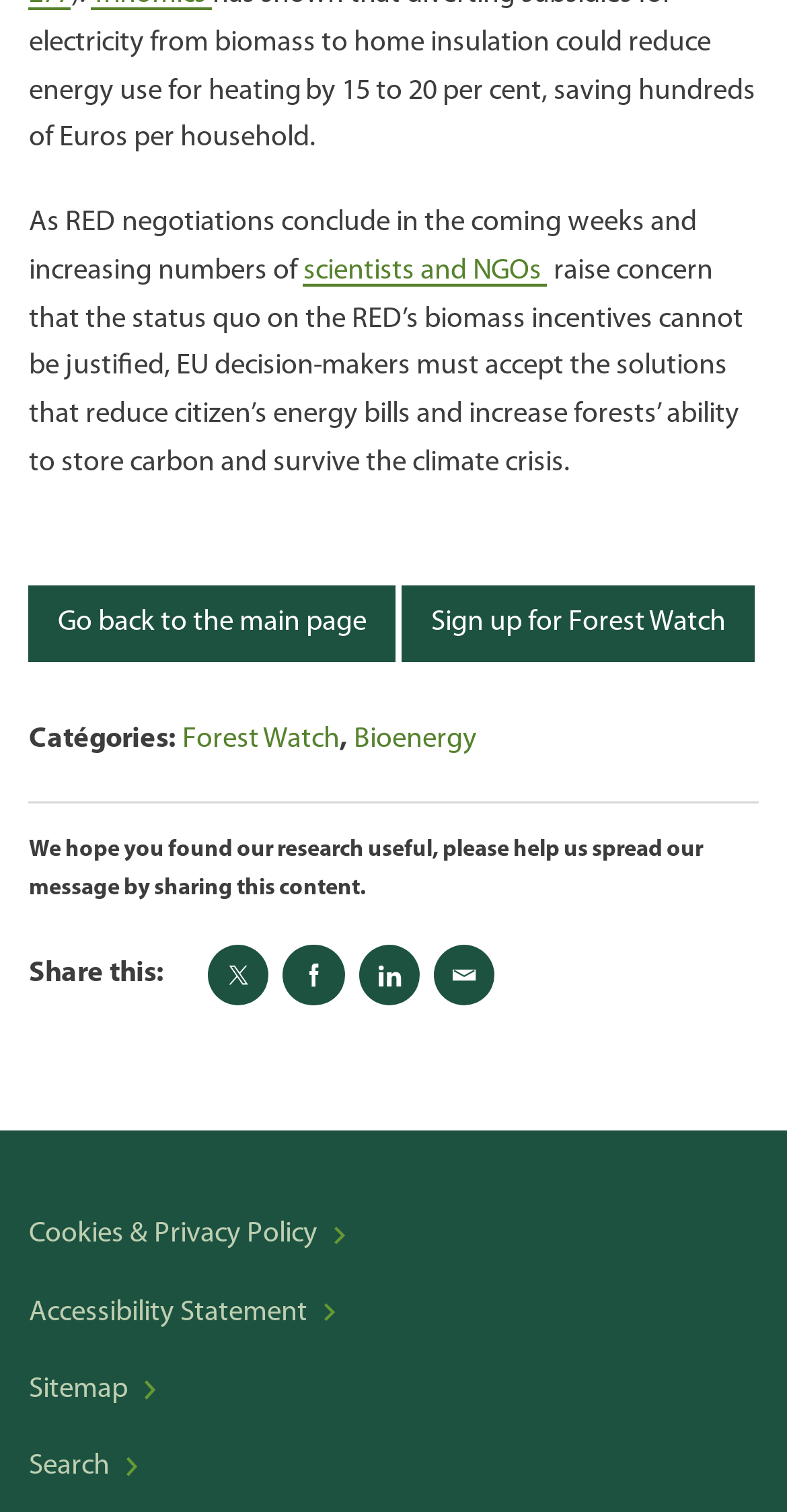Could you find the bounding box coordinates of the clickable area to complete this instruction: "Go back to the main page"?

[0.037, 0.387, 0.503, 0.438]